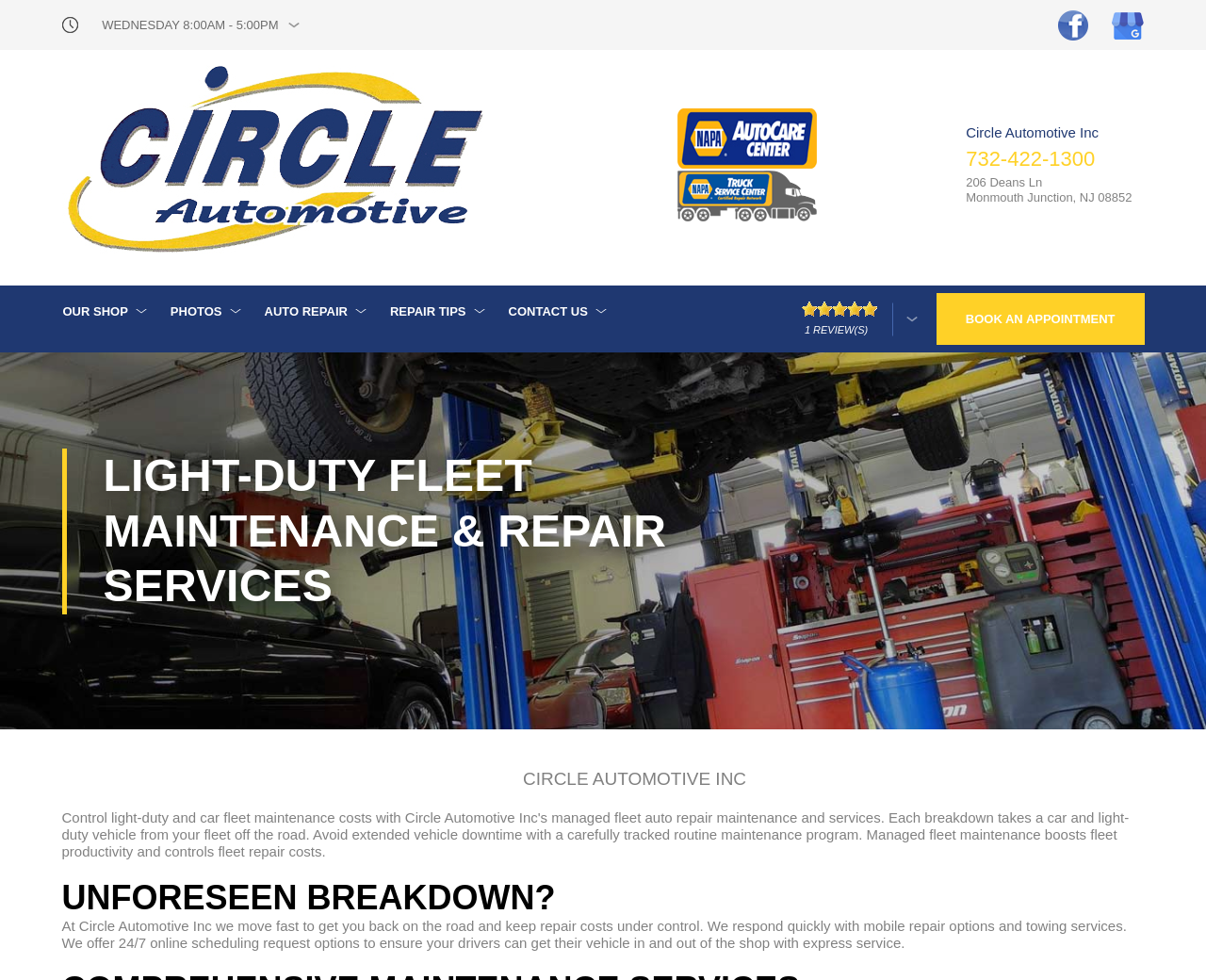What is the business name of the fleet repair and maintenance service?
Look at the webpage screenshot and answer the question with a detailed explanation.

The business name can be found in the heading element with the text 'Circle Automotive Inc' which is located at the top of the webpage, indicating that it is the main title of the business.